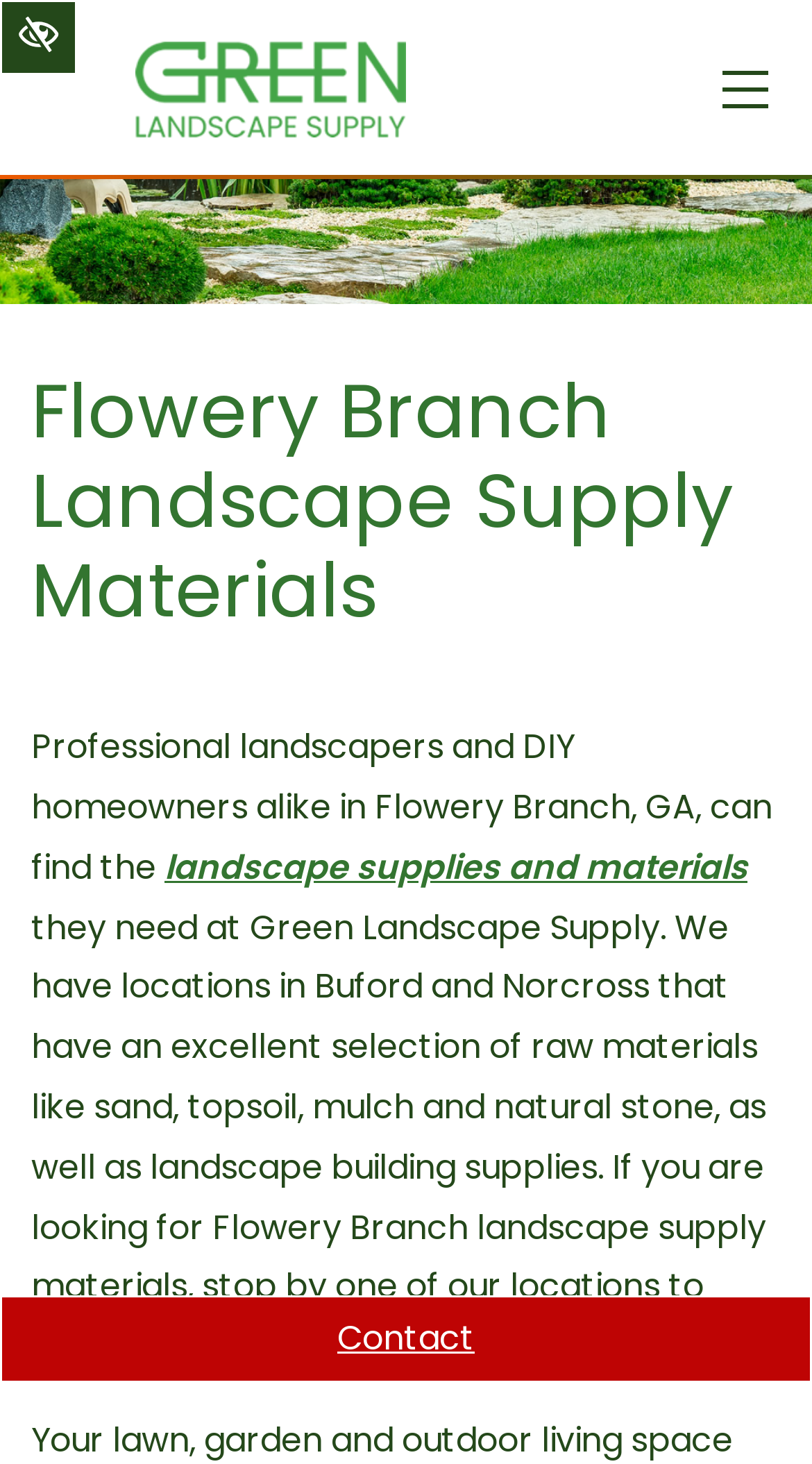Given the element description: "About", predict the bounding box coordinates of this UI element. The coordinates must be four float numbers between 0 and 1, given as [left, top, right, bottom].

None